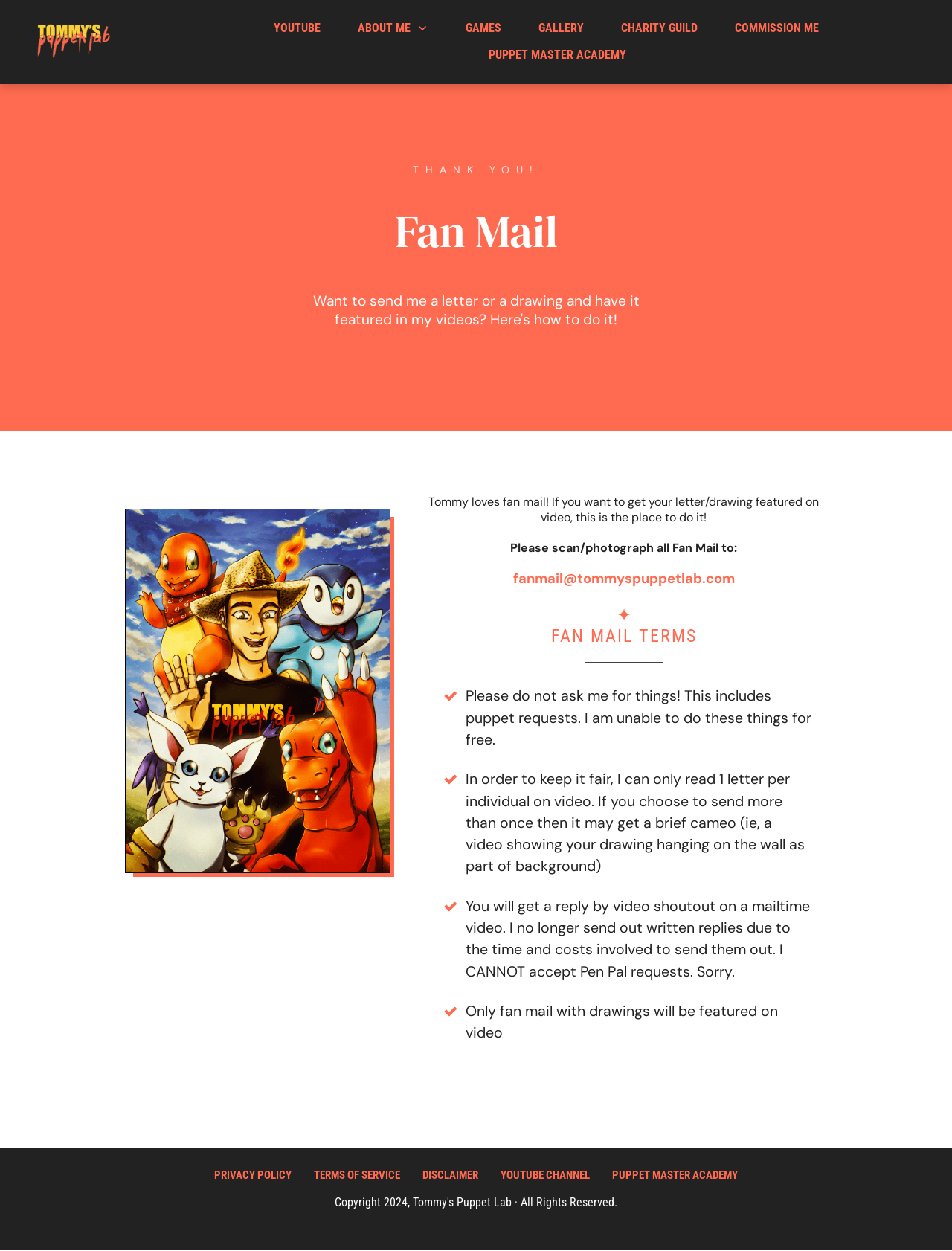What is the purpose of this webpage?
Answer the question with a thorough and detailed explanation.

Based on the webpage content, it appears that the purpose of this webpage is to allow fans to submit their fan mail, including letters and drawings, to be featured on a video. The webpage provides guidelines and terms for submitting fan mail.